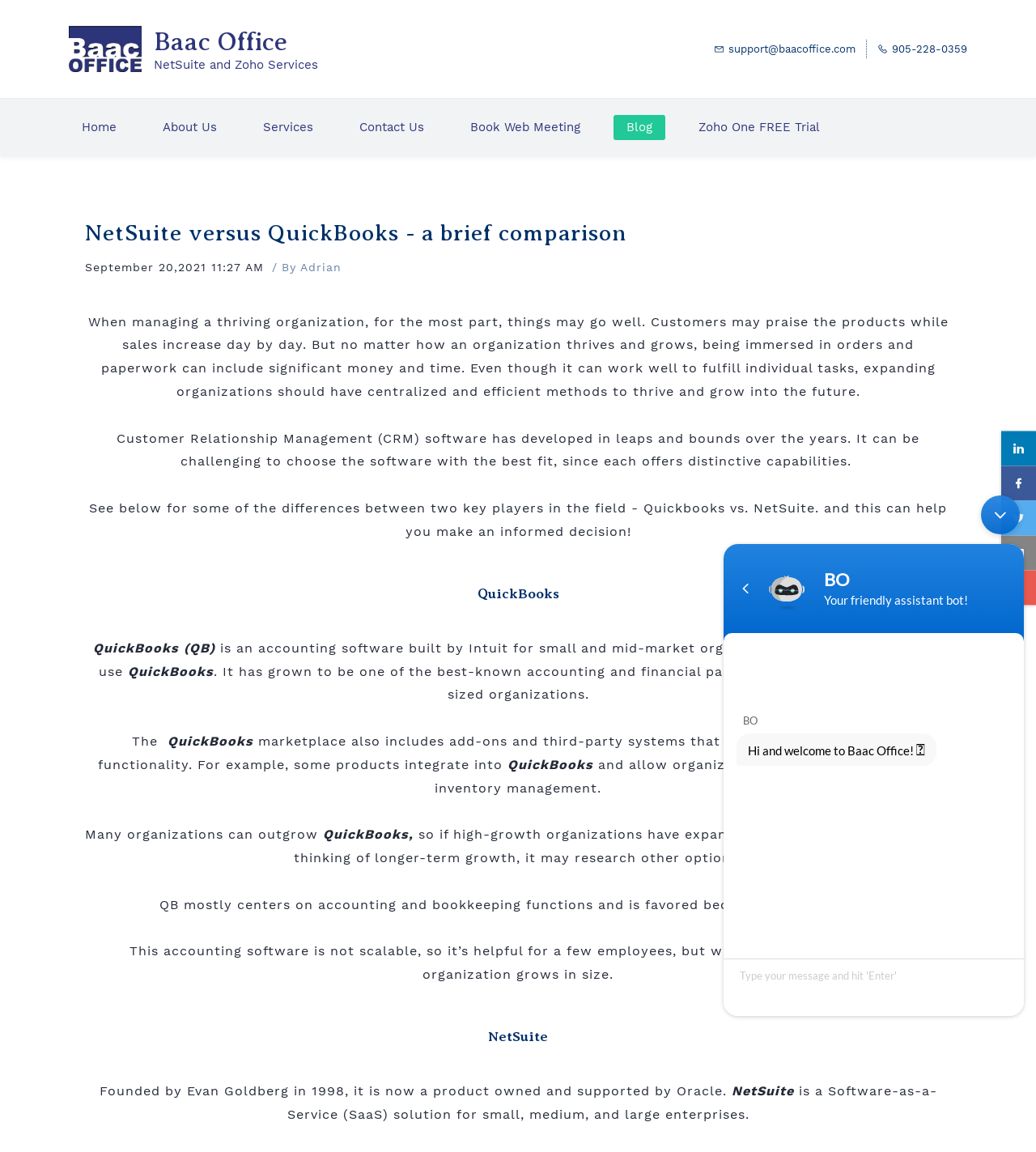Given the element description: "Services", predict the bounding box coordinates of the UI element it refers to, using four float numbers between 0 and 1, i.e., [left, top, right, bottom].

[0.241, 0.1, 0.315, 0.122]